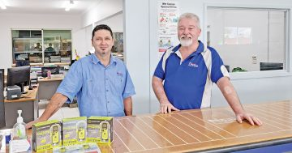Using the details from the image, please elaborate on the following question: How many men are standing behind the counter?

The image shows two men standing behind a counter in a store, engaged and approachable, showcasing their products displayed on the counter in front of them.